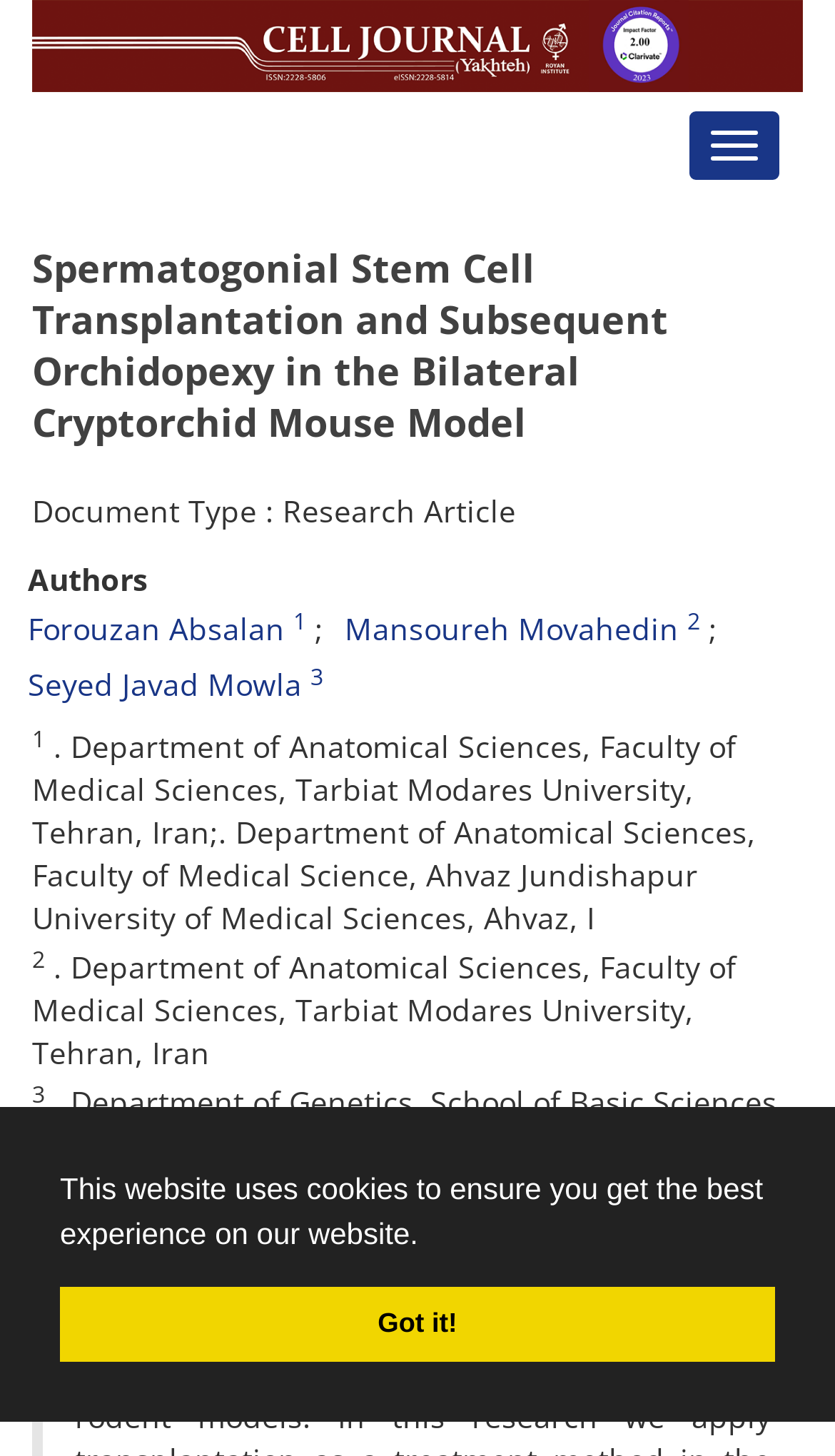Determine the bounding box coordinates of the region that needs to be clicked to achieve the task: "Click the image".

[0.038, 0.0, 0.962, 0.063]